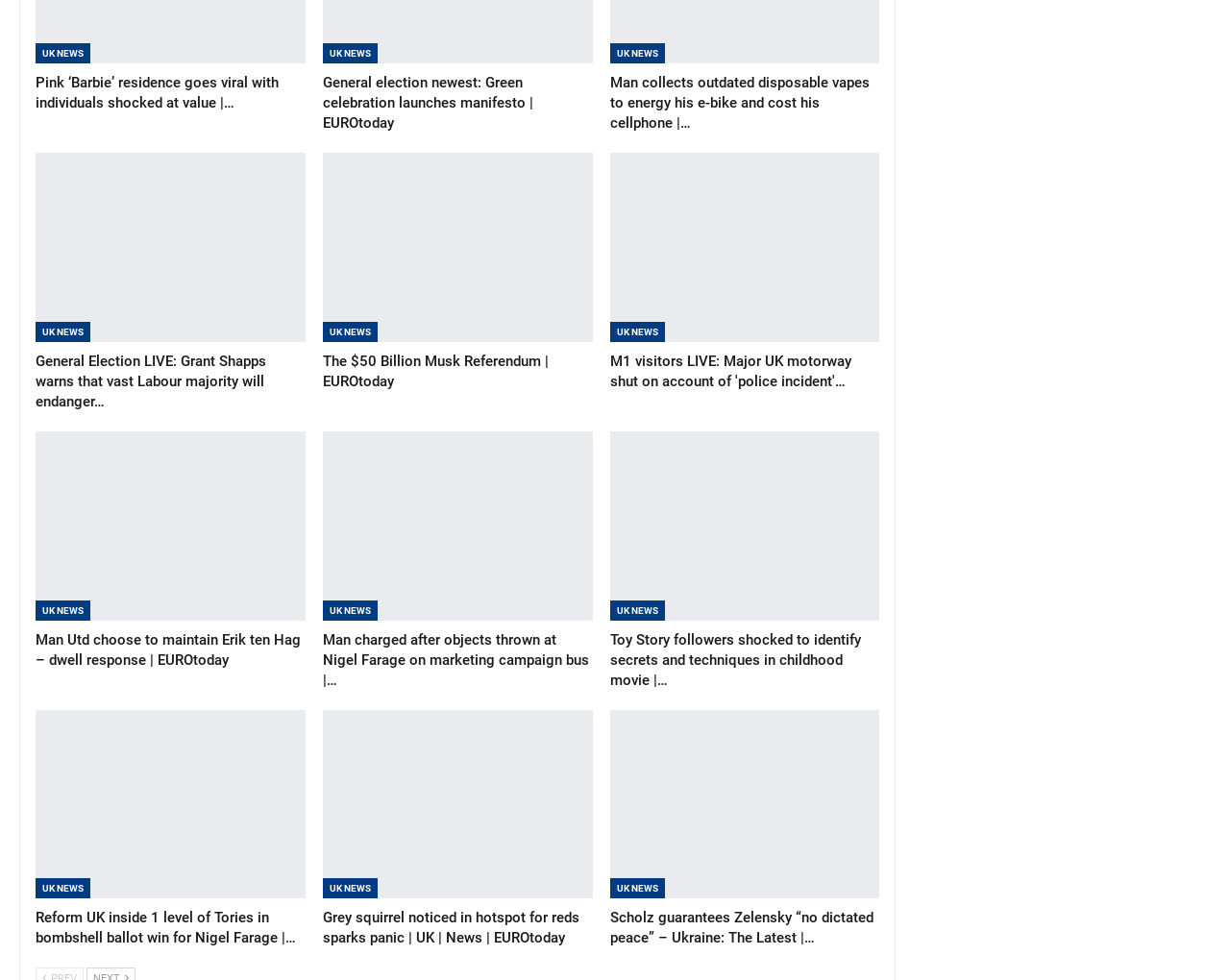Please specify the bounding box coordinates of the clickable section necessary to execute the following command: "Explore the article about The $50 Billion Musk Referendum".

[0.262, 0.156, 0.482, 0.349]